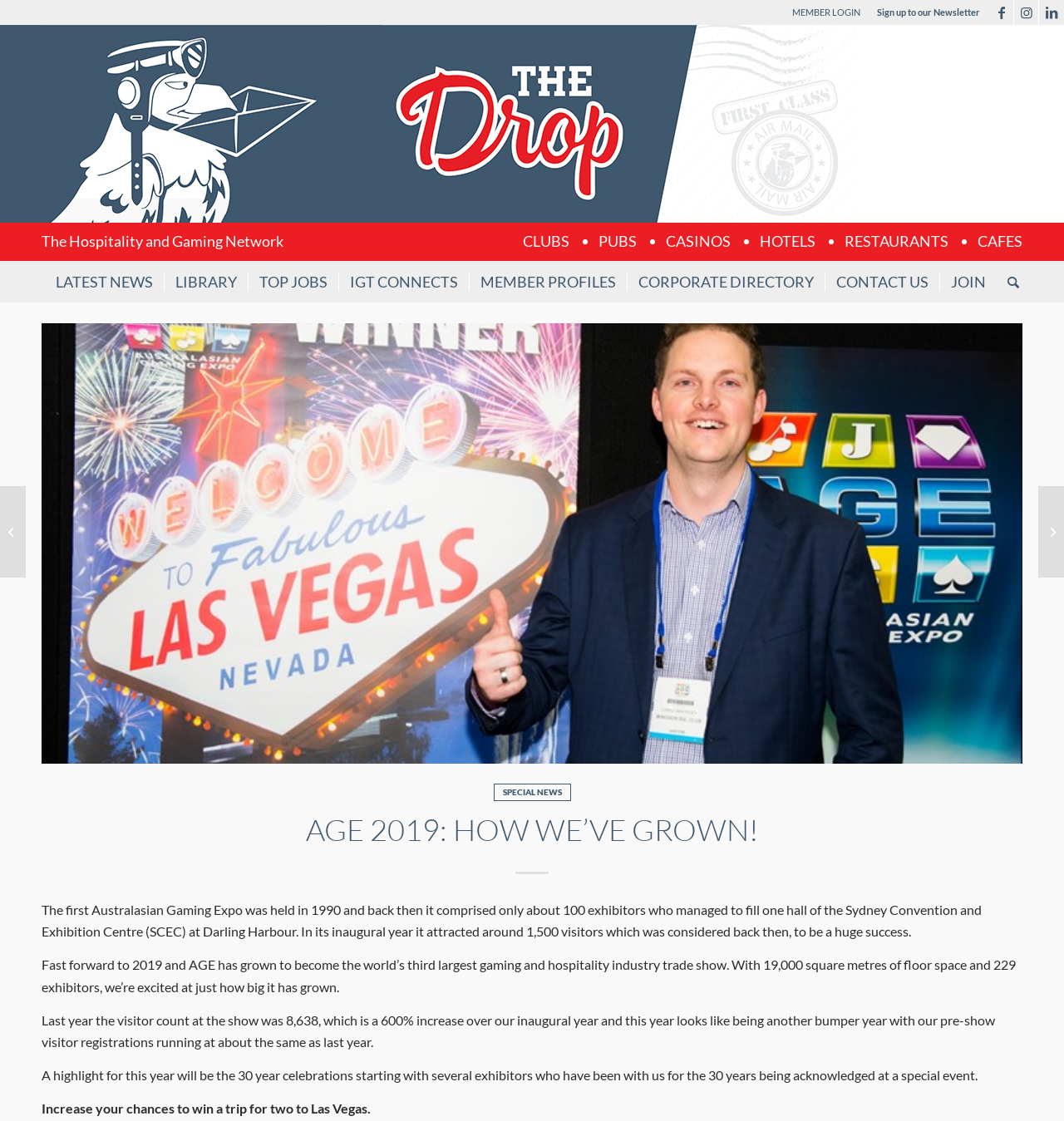How many visitors attended the Australasian Gaming Expo in its inaugural year?
Answer the question in a detailed and comprehensive manner.

According to the webpage, the first Australasian Gaming Expo attracted around 1,500 visitors, which was considered a huge success at the time.